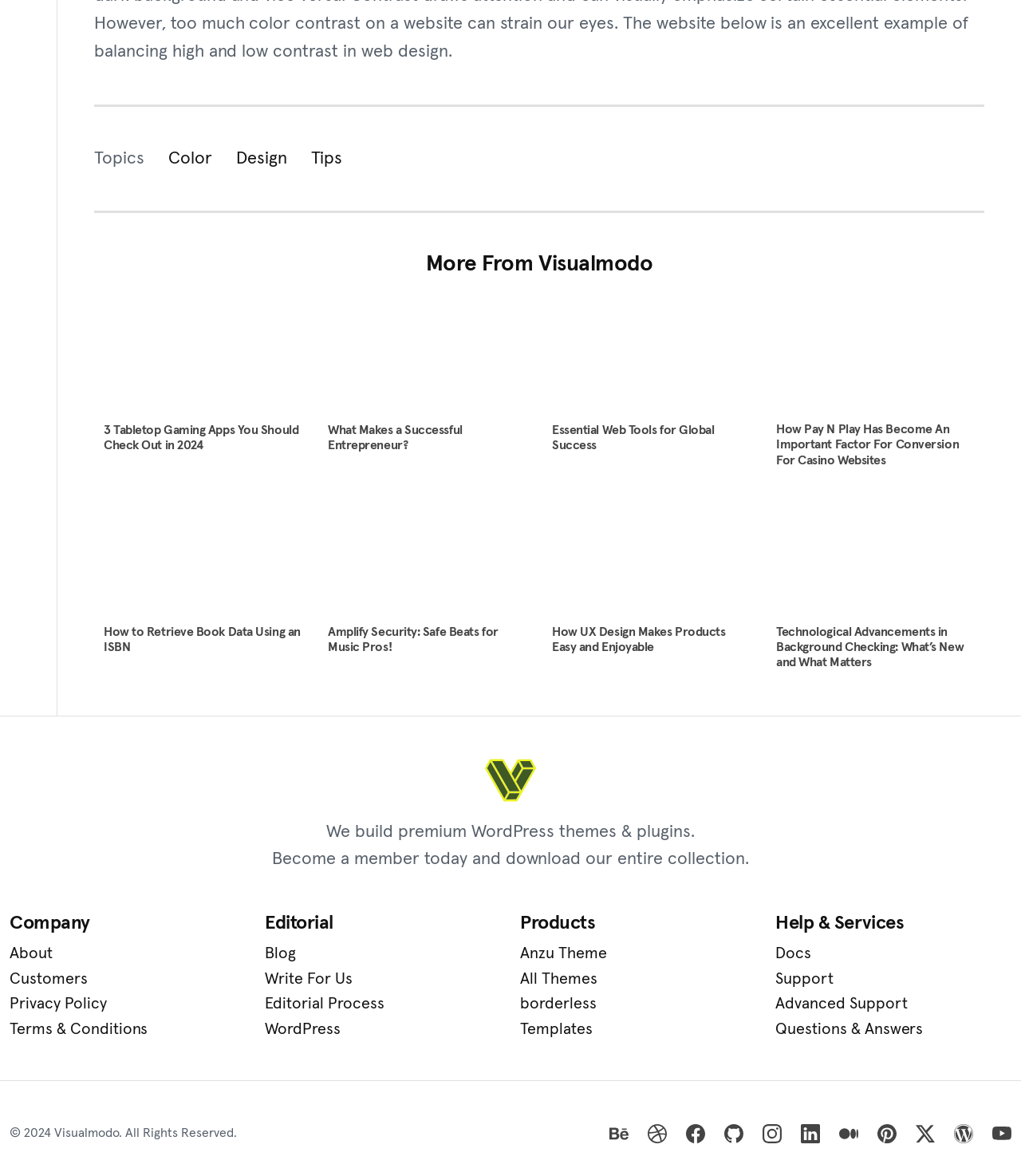Identify the bounding box coordinates of the region that needs to be clicked to carry out this instruction: "Follow Visualmodo on Facebook". Provide these coordinates as four float numbers ranging from 0 to 1, i.e., [left, top, right, bottom].

[0.672, 0.952, 0.691, 0.976]